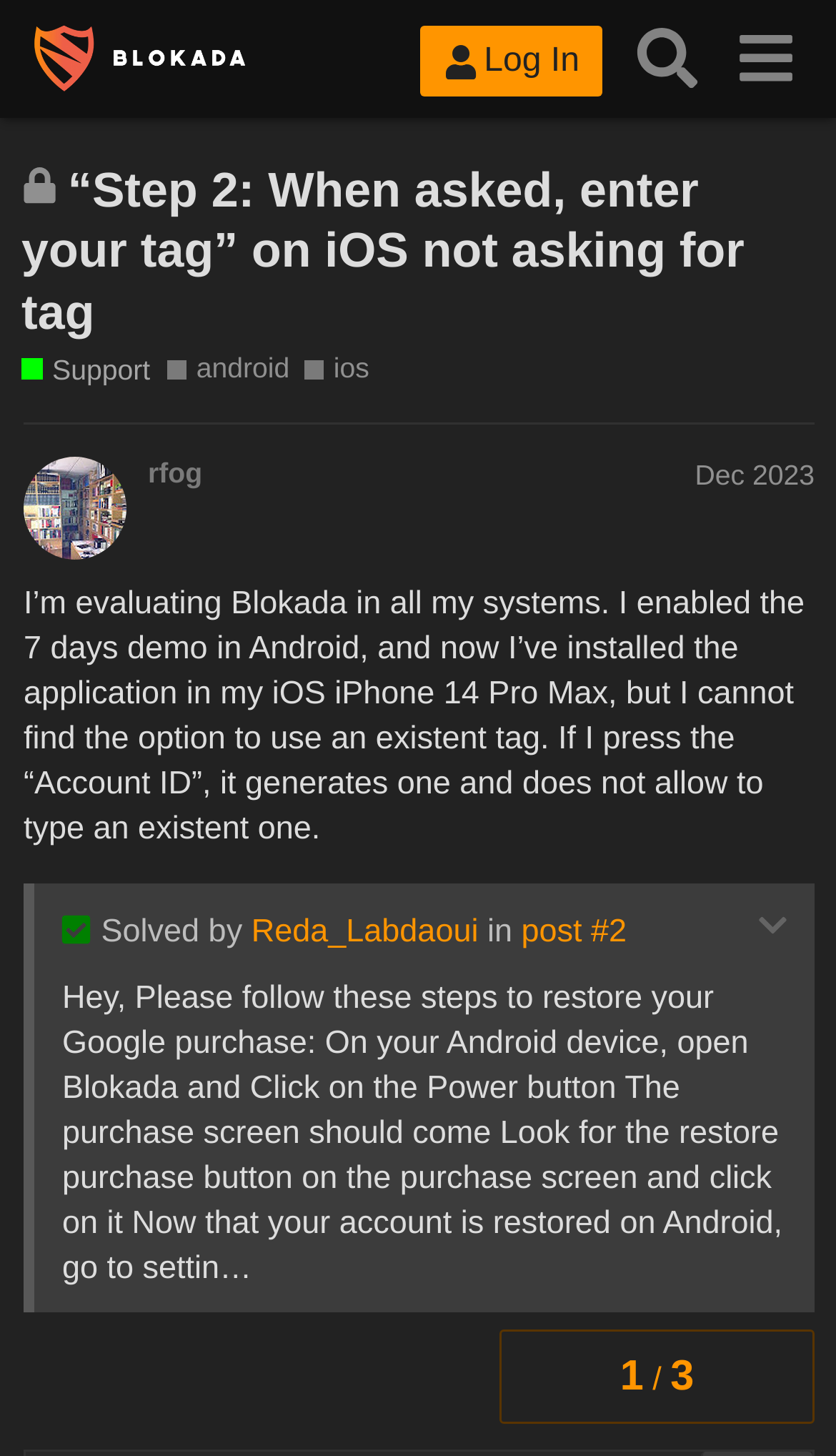Select the bounding box coordinates of the element I need to click to carry out the following instruction: "Search for topics".

[0.741, 0.007, 0.857, 0.074]